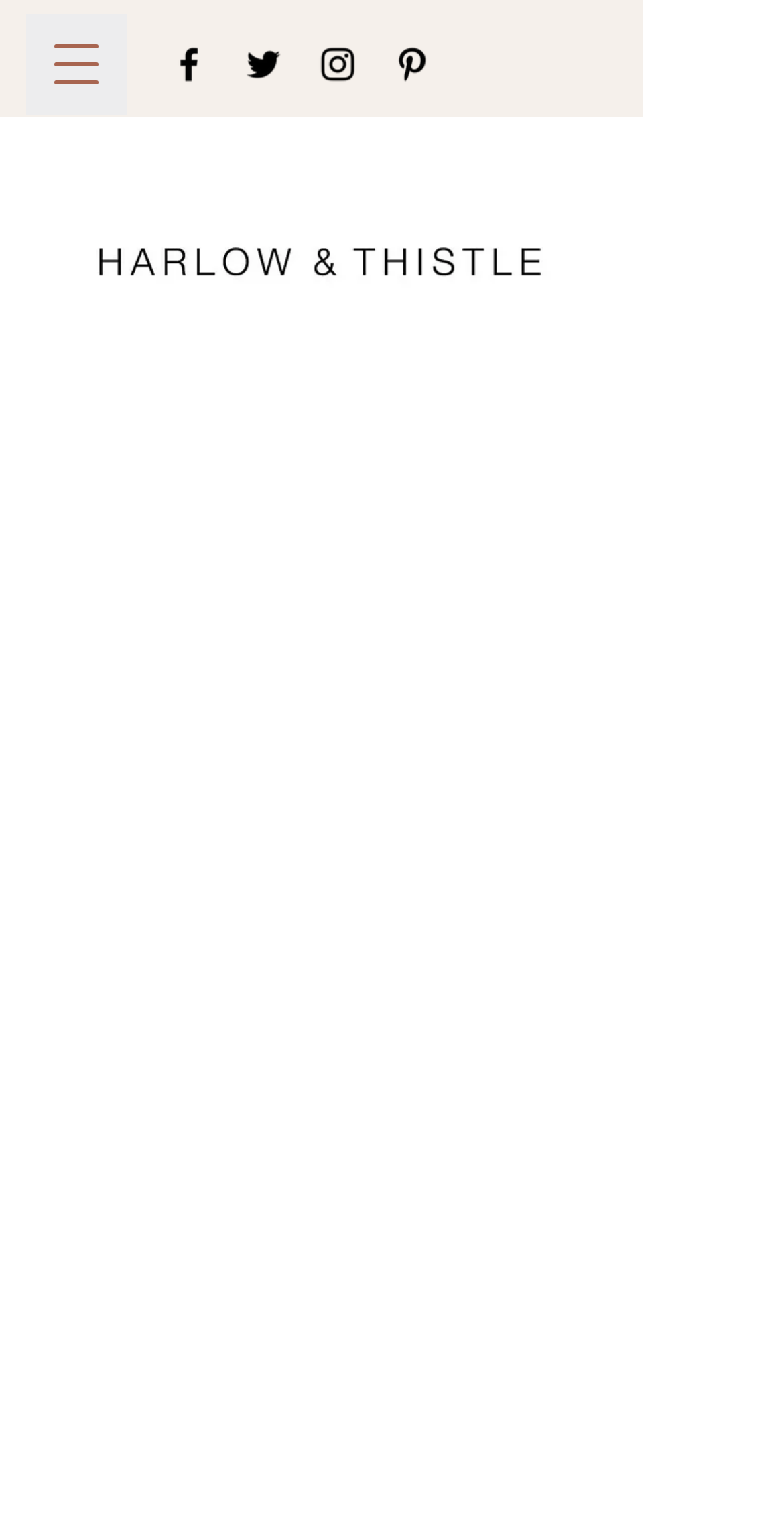Give the bounding box coordinates for the element described as: "aria-label="Open navigation menu"".

[0.033, 0.009, 0.162, 0.074]